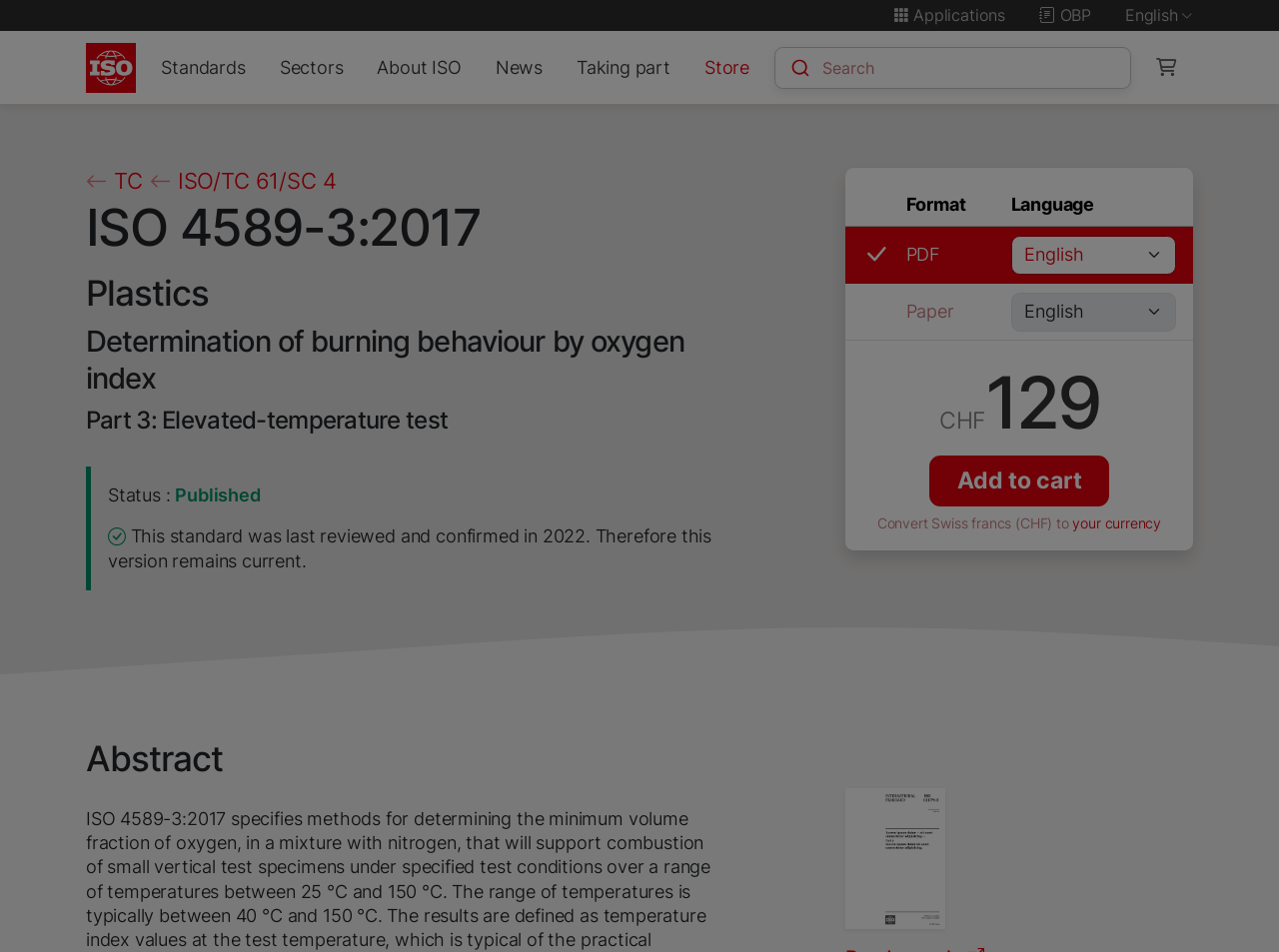Utilize the information from the image to answer the question in detail:
What is the status of this standard?

I found the status of the standard by looking at the text 'Status : ' and its corresponding link 'Published' which indicates that the standard is published.